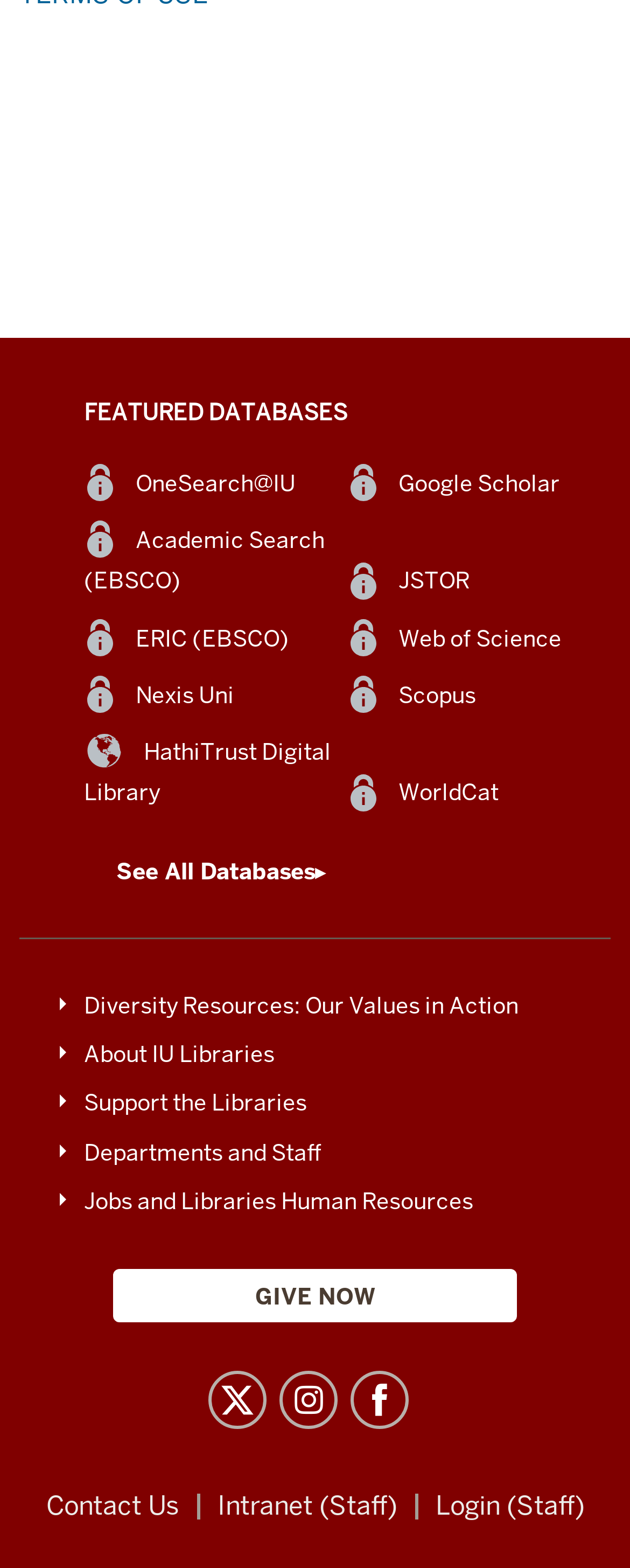Using the element description: "HathiTrust Digital Library", determine the bounding box coordinates for the specified UI element. The coordinates should be four float numbers between 0 and 1, [left, top, right, bottom].

[0.133, 0.47, 0.526, 0.515]